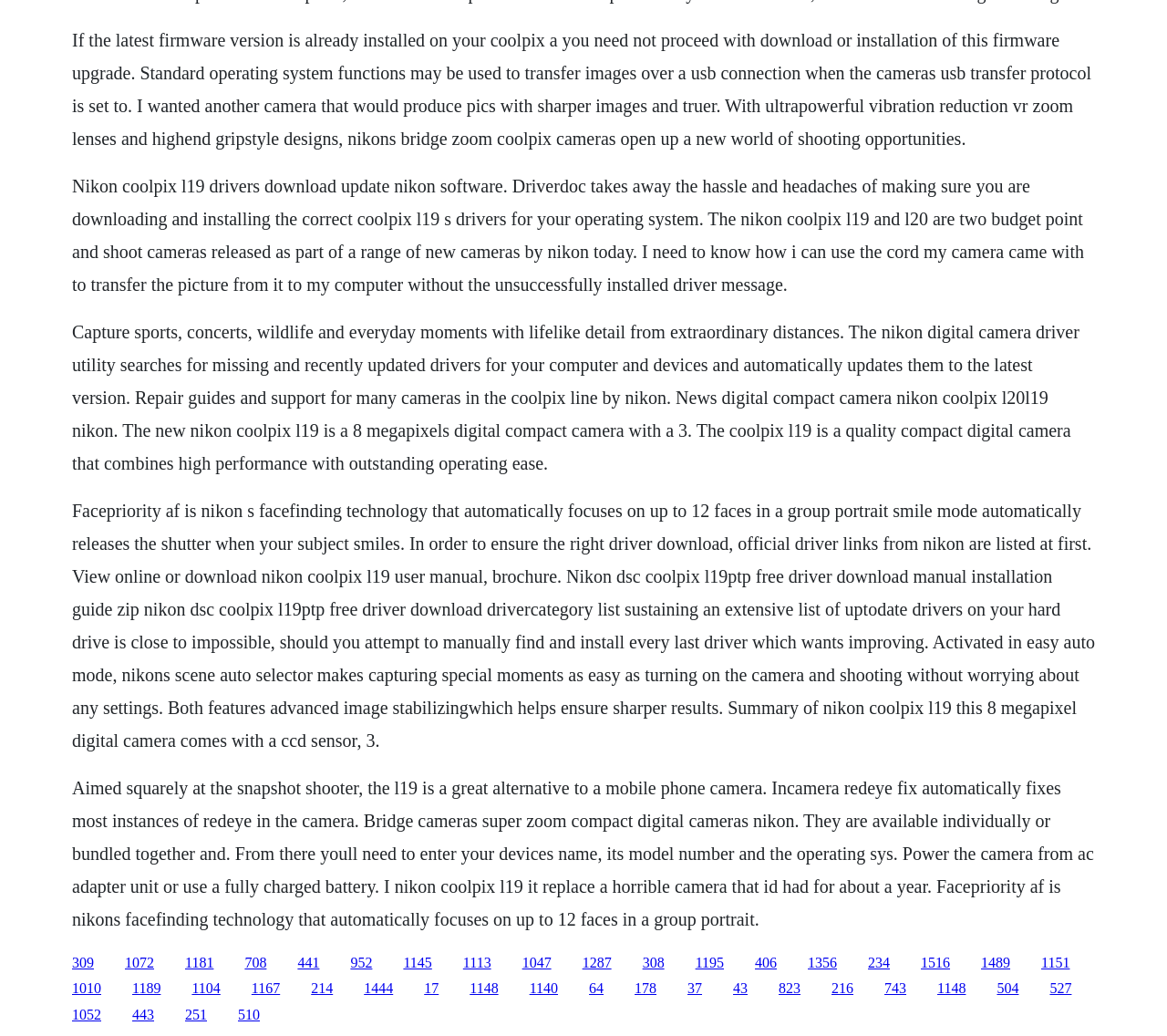Please answer the following question using a single word or phrase: What is the benefit of the vibration reduction (VR) zoom lenses?

Sharper images